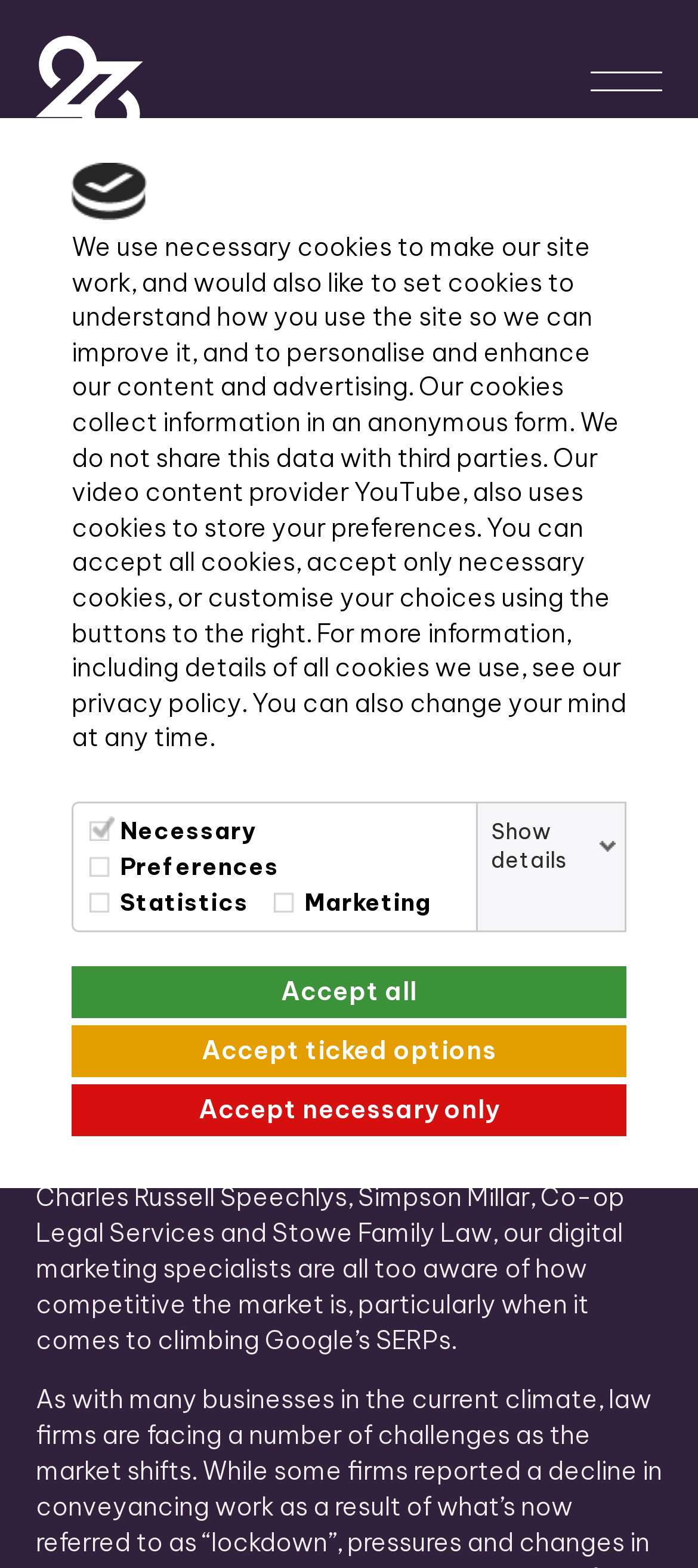Use the details in the image to answer the question thoroughly: 
What type of report is being discussed?

Based on the webpage content, specifically the heading 'Download: Legal Sector Search Report', it is clear that the report being discussed is related to the legal sector and search marketing strategies.